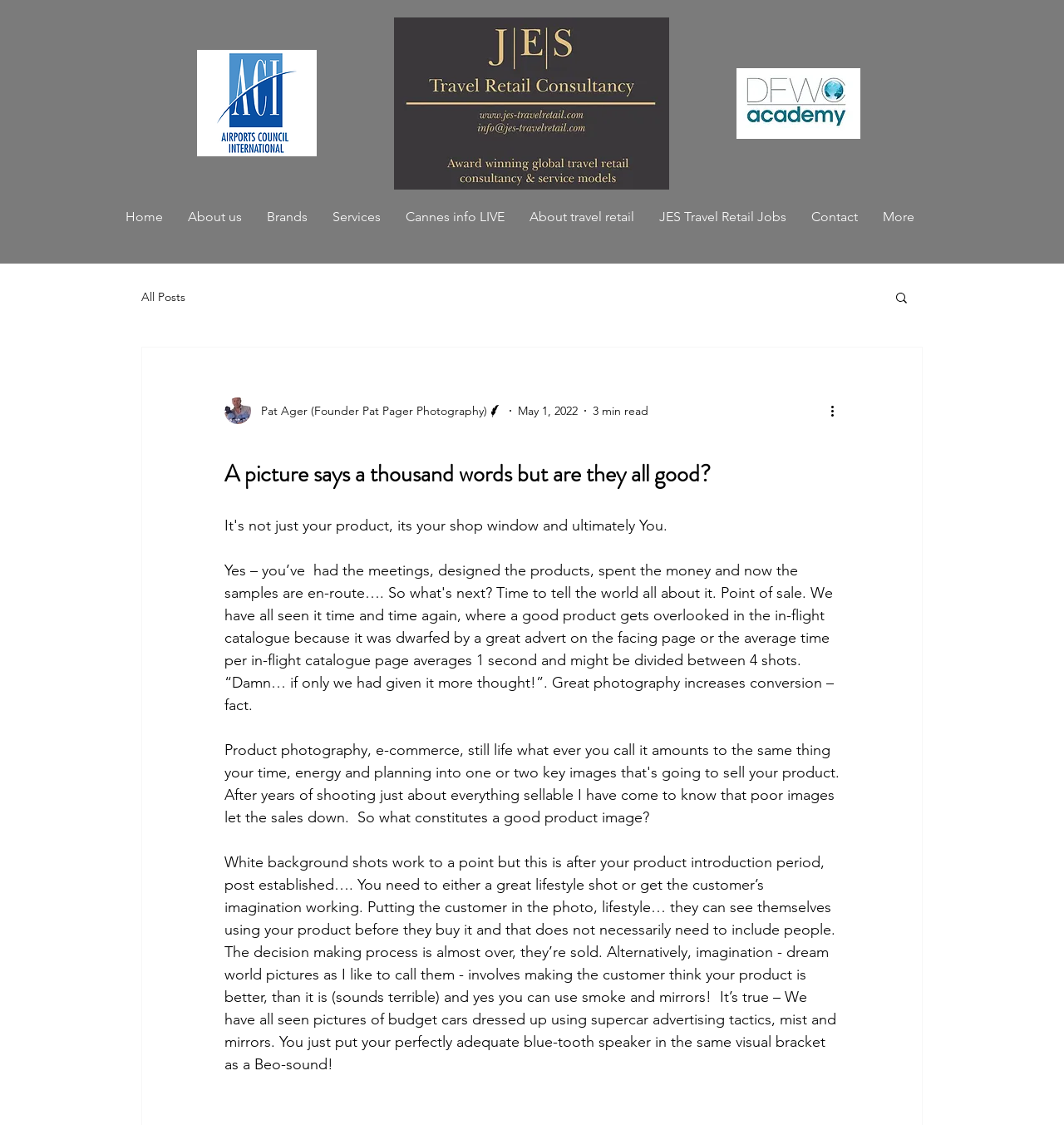Based on the element description title="Avenue-Hair-Salon", identify the bounding box of the UI element in the given webpage screenshot. The coordinates should be in the format (top-left x, top-left y, bottom-right x, bottom-right y) and must be between 0 and 1.

None